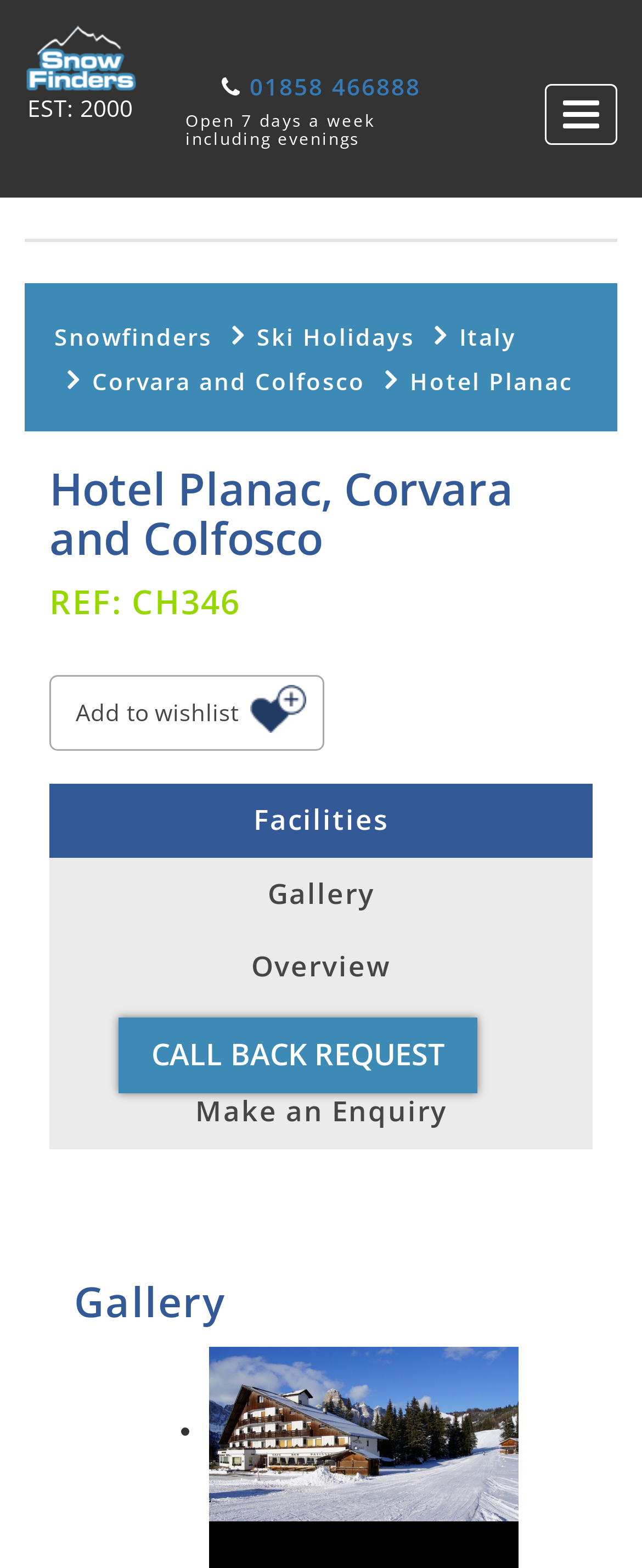Kindly determine the bounding box coordinates for the clickable area to achieve the given instruction: "Make an enquiry about the hotel".

[0.304, 0.697, 0.696, 0.721]